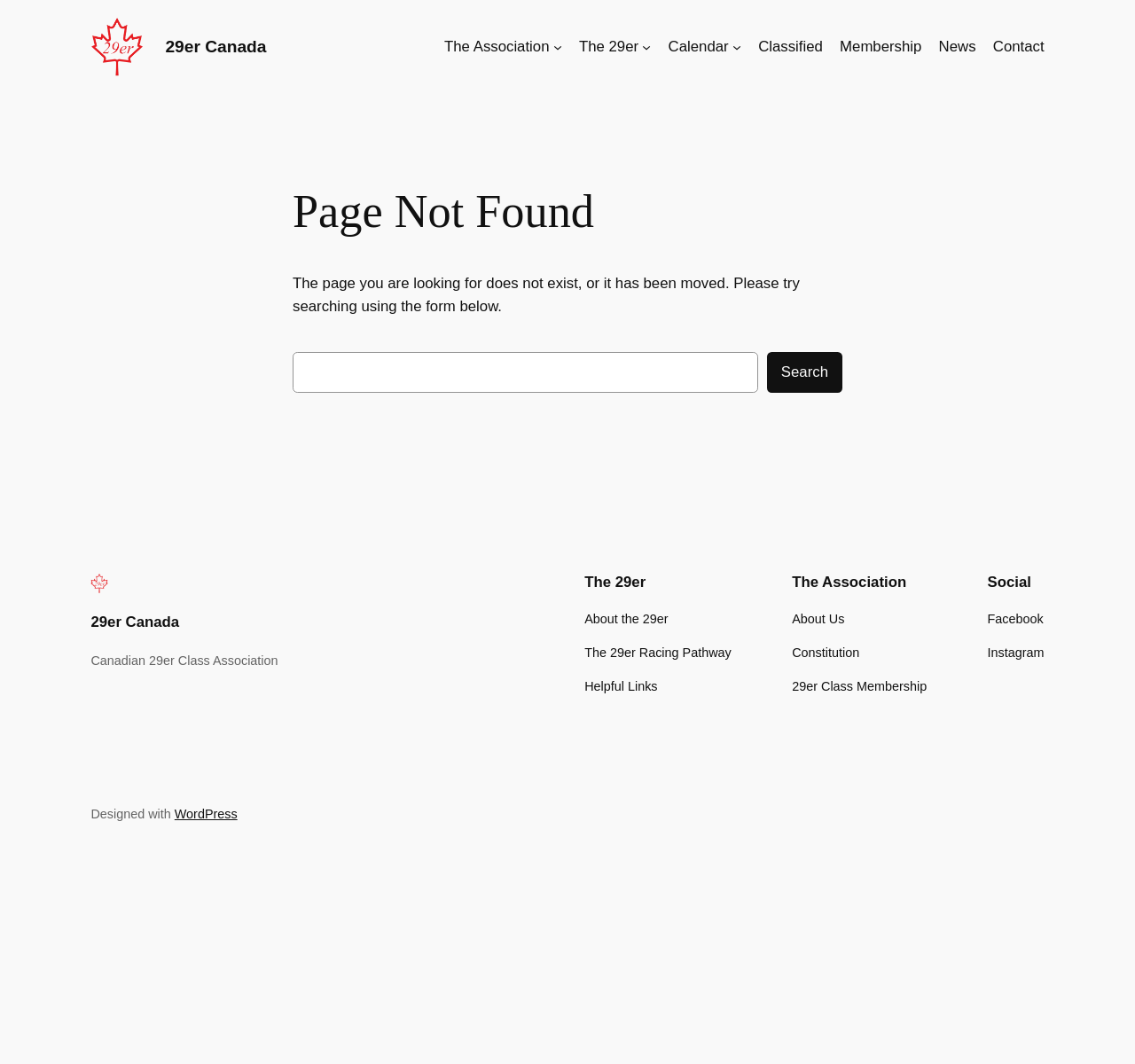Using the provided element description, identify the bounding box coordinates as (top-left x, top-left y, bottom-right x, bottom-right y). Ensure all values are between 0 and 1. Description: parent_node: Search name="s"

[0.258, 0.331, 0.668, 0.369]